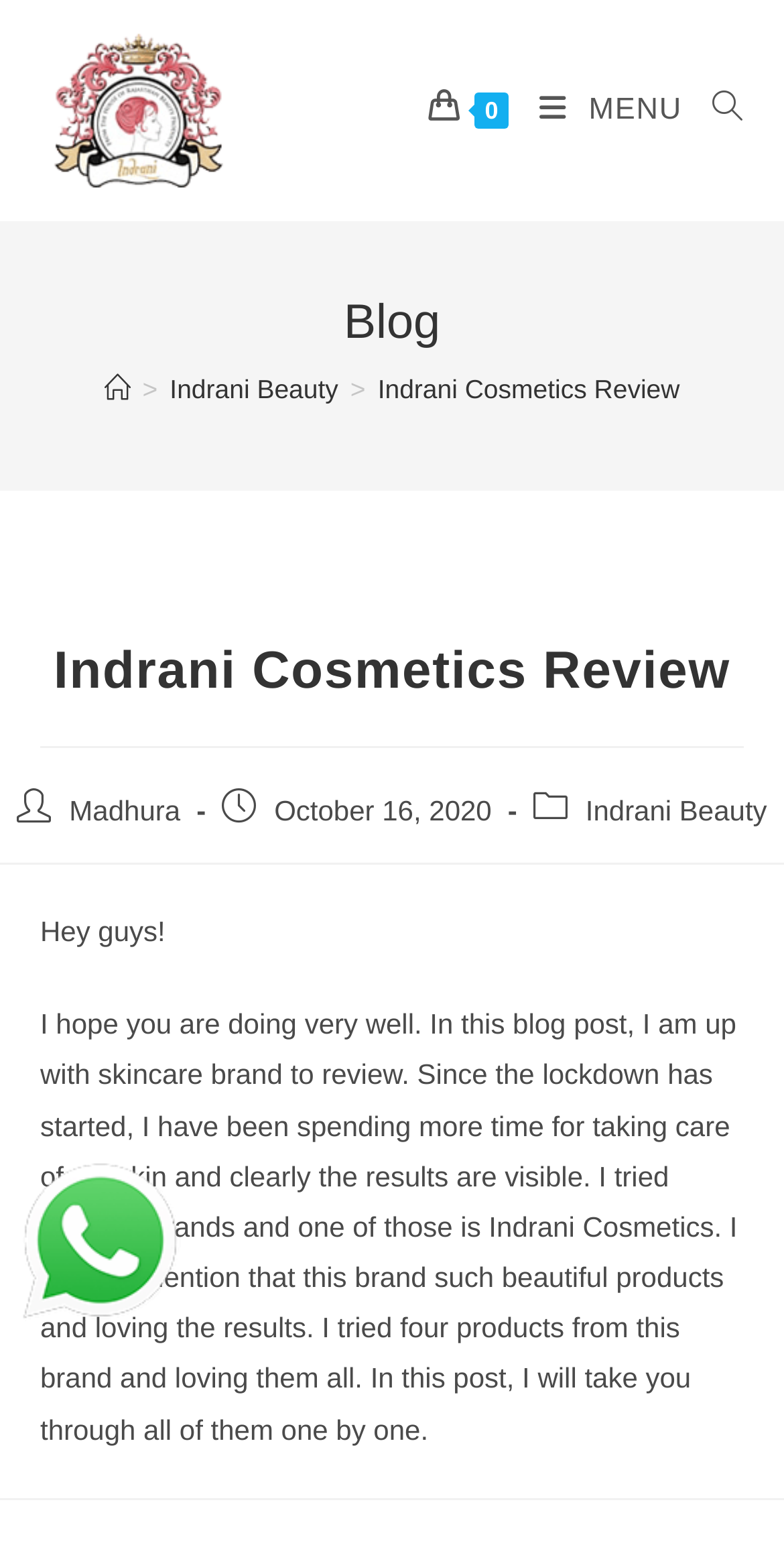Identify the bounding box coordinates of the clickable section necessary to follow the following instruction: "Click on the Indrani Cosmetics link". The coordinates should be presented as four float numbers from 0 to 1, i.e., [left, top, right, bottom].

[0.051, 0.06, 0.308, 0.081]